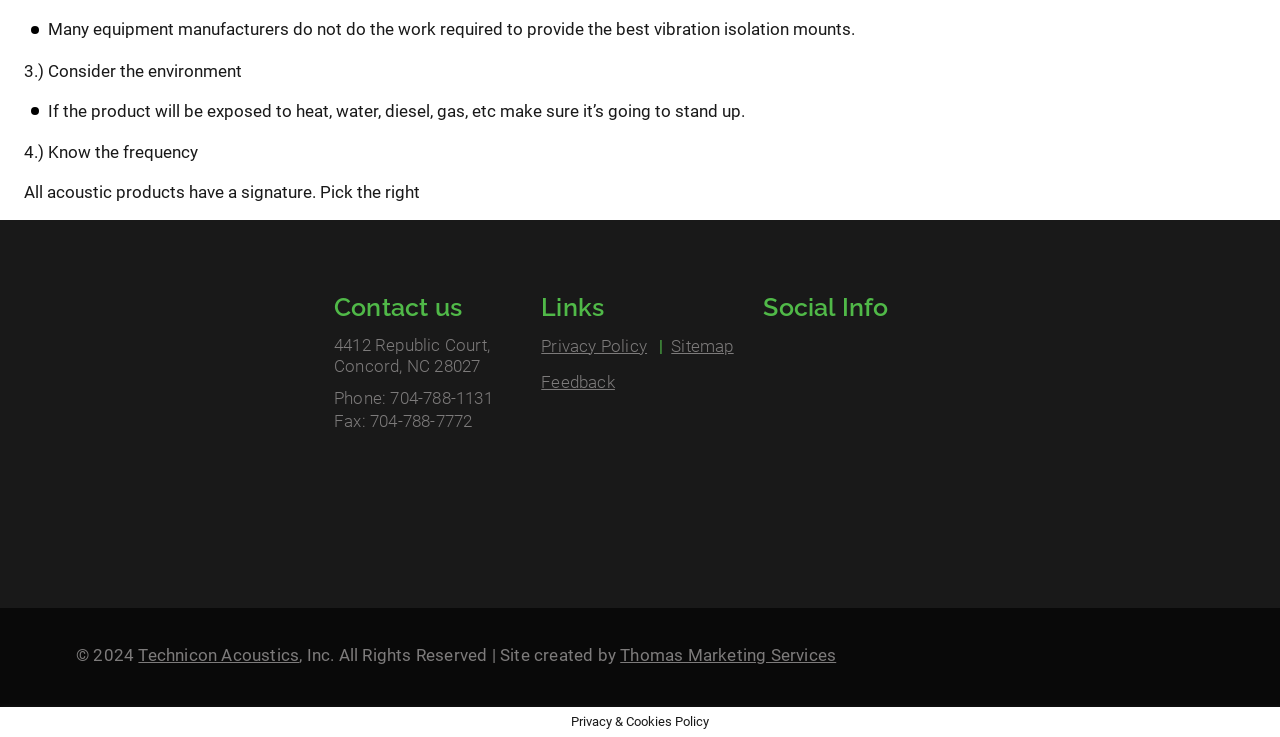What are the social media platforms linked on the webpage?
Based on the screenshot, provide your answer in one word or phrase.

Linkedin, Facebook, Twitter, Instagram, Youtube